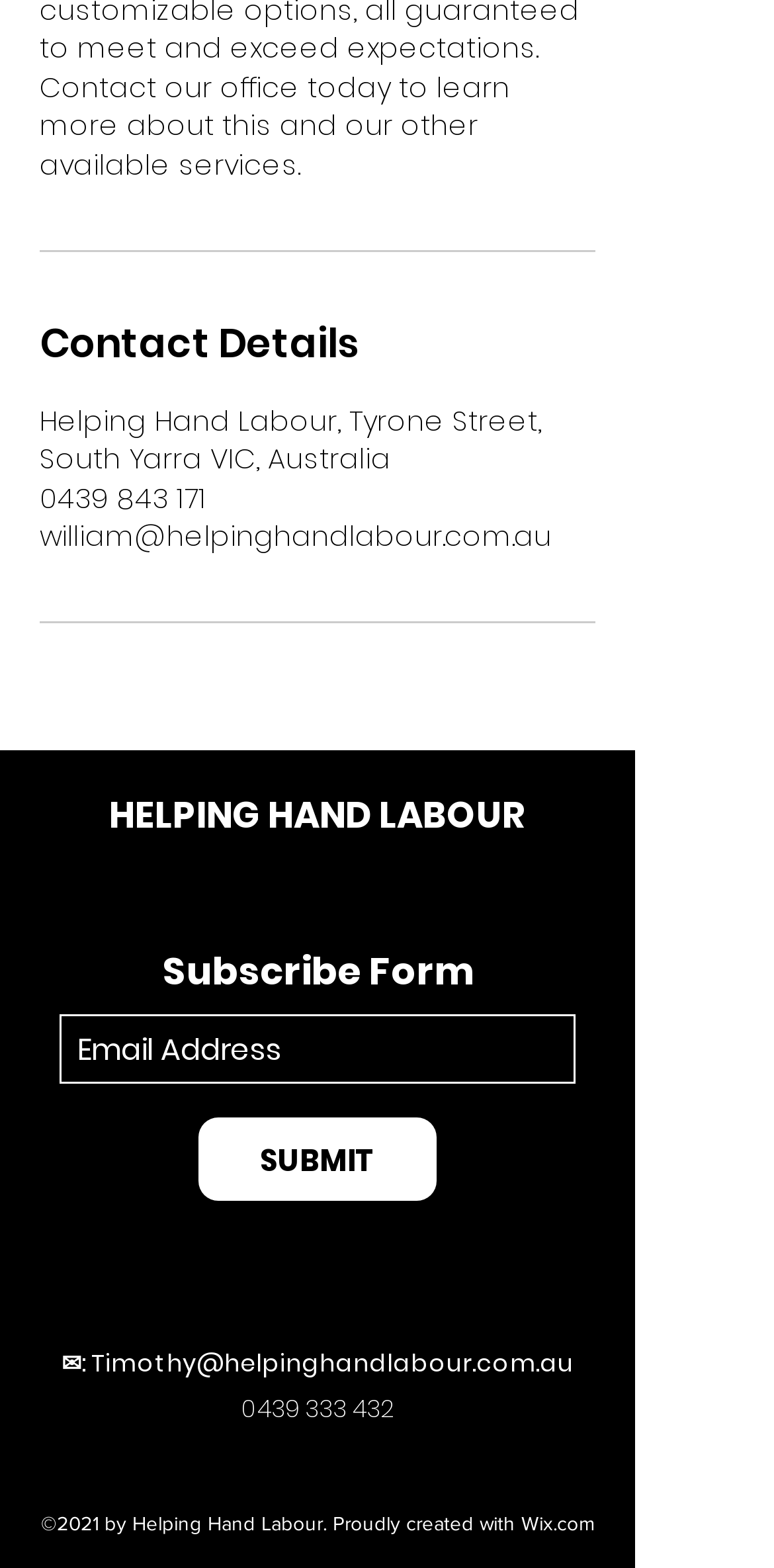Please find the bounding box coordinates in the format (top-left x, top-left y, bottom-right x, bottom-right y) for the given element description. Ensure the coordinates are floating point numbers between 0 and 1. Description: aria-label="Google Places"

[0.236, 0.922, 0.313, 0.96]